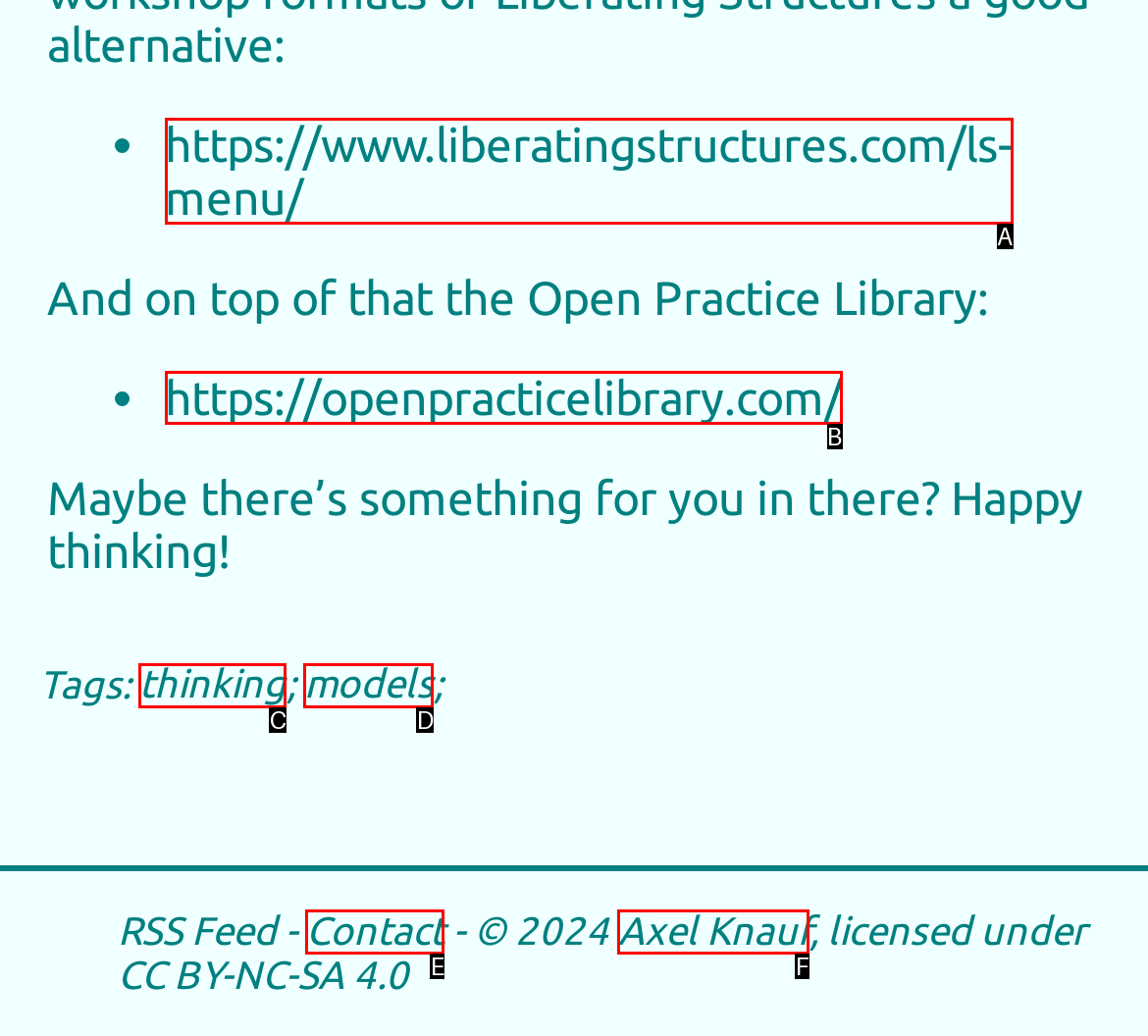Given the description: Axel Knauf, select the HTML element that matches it best. Reply with the letter of the chosen option directly.

F